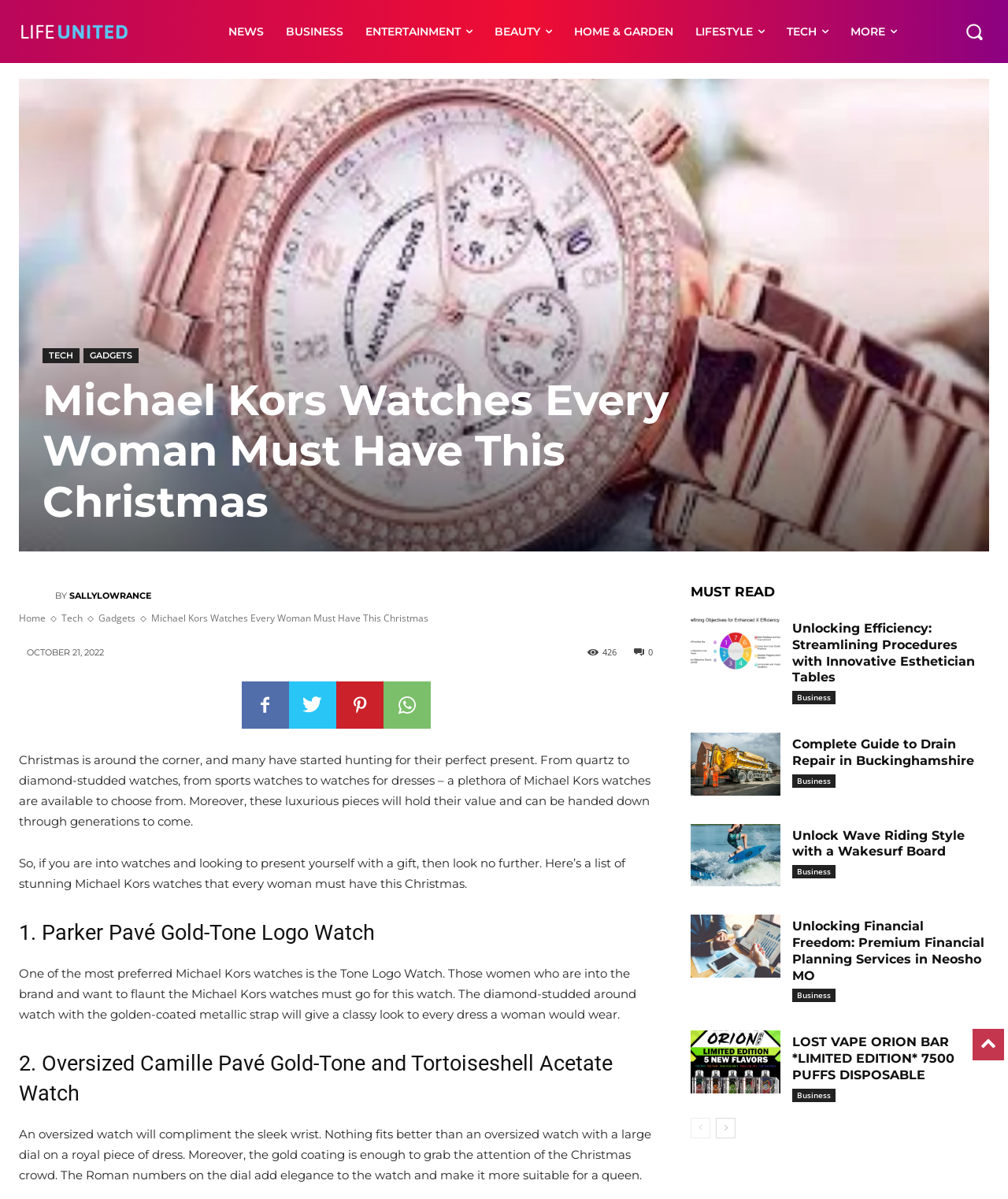How many watches are listed on this webpage?
Using the image as a reference, give a one-word or short phrase answer.

2